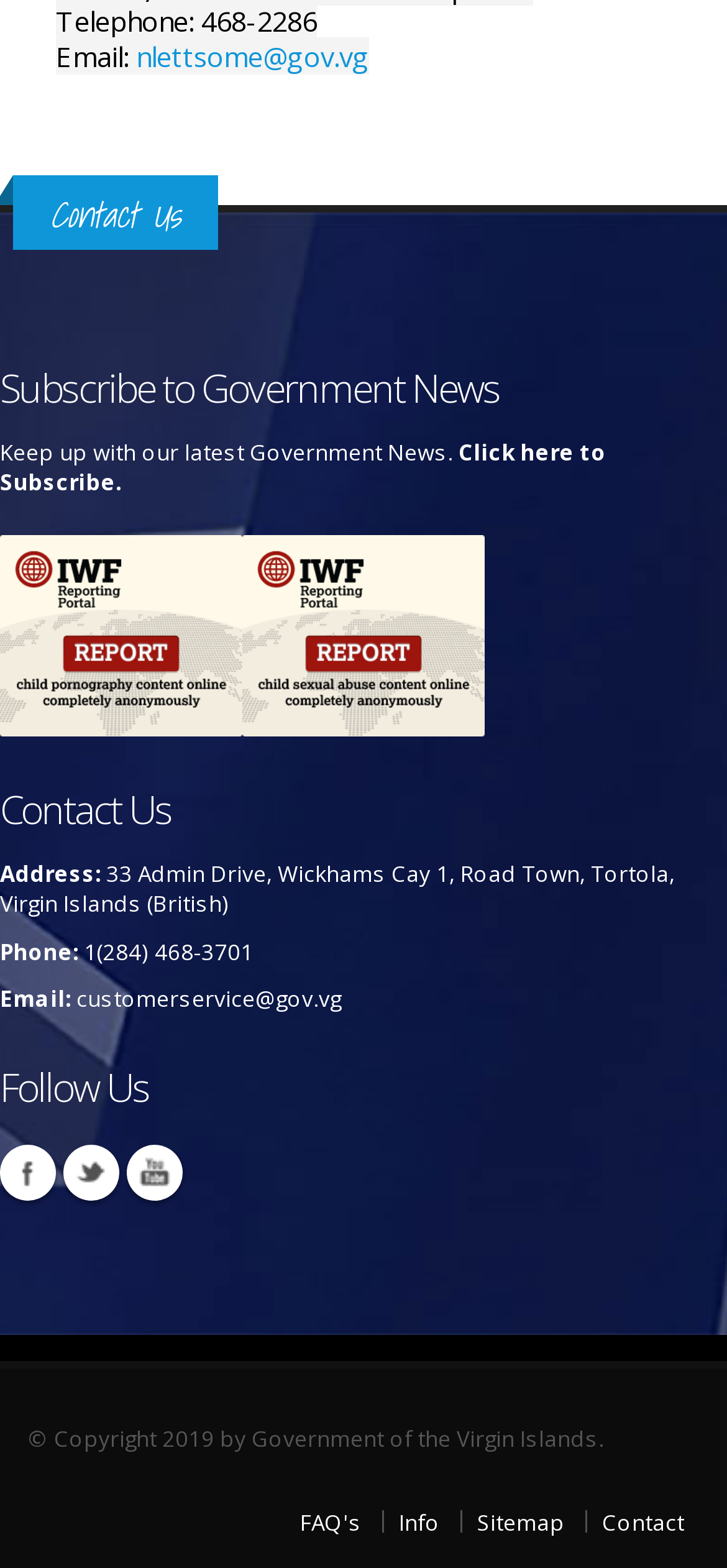What is the email address for customer service?
Give a thorough and detailed response to the question.

I found the email address by looking at the 'Email' section under 'Contact Us', which displays 'Email: customerservice@gov.vg'.